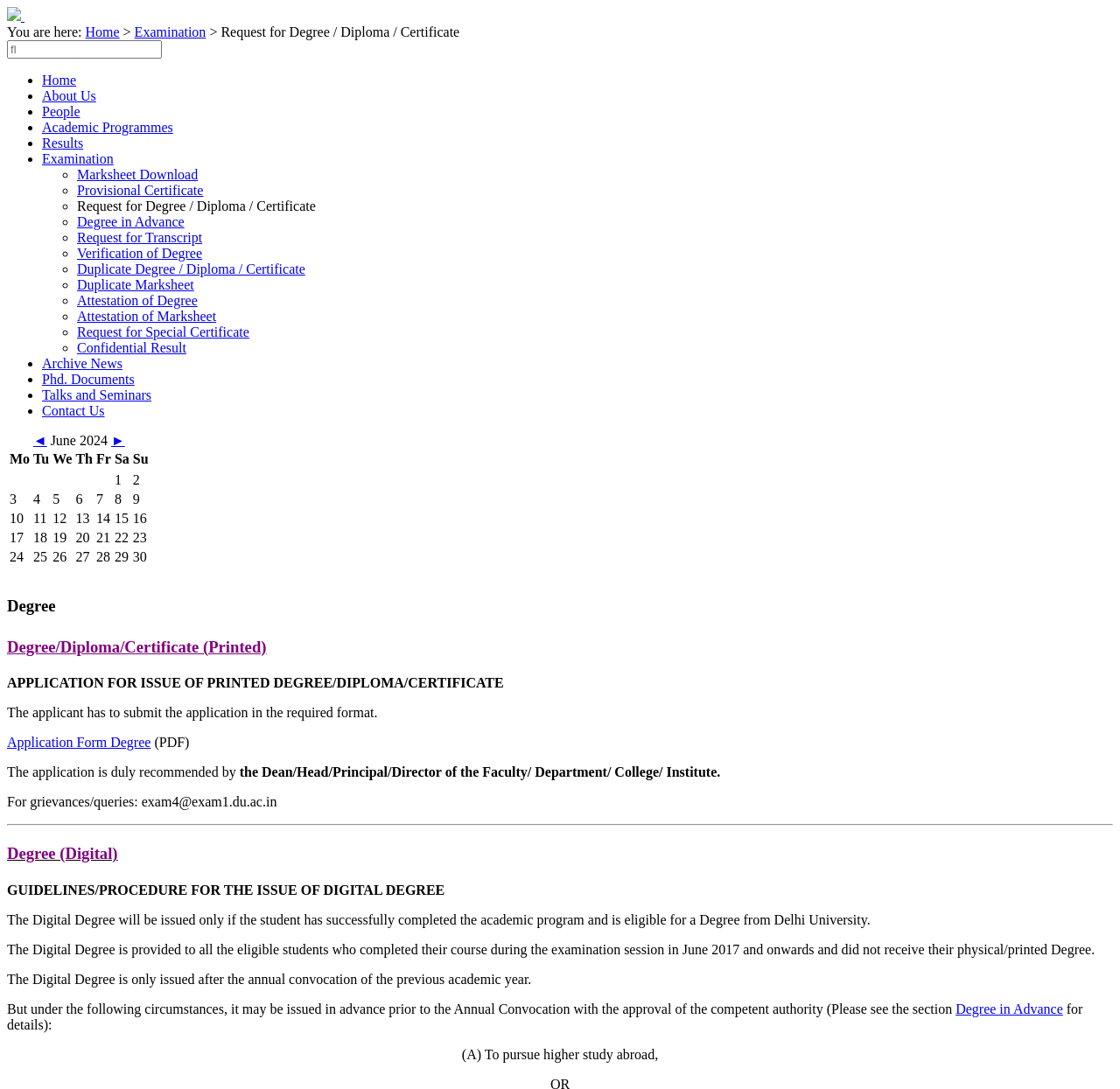Locate the bounding box coordinates of the element that should be clicked to fulfill the instruction: "Click the link to read about fighting far right populism".

None